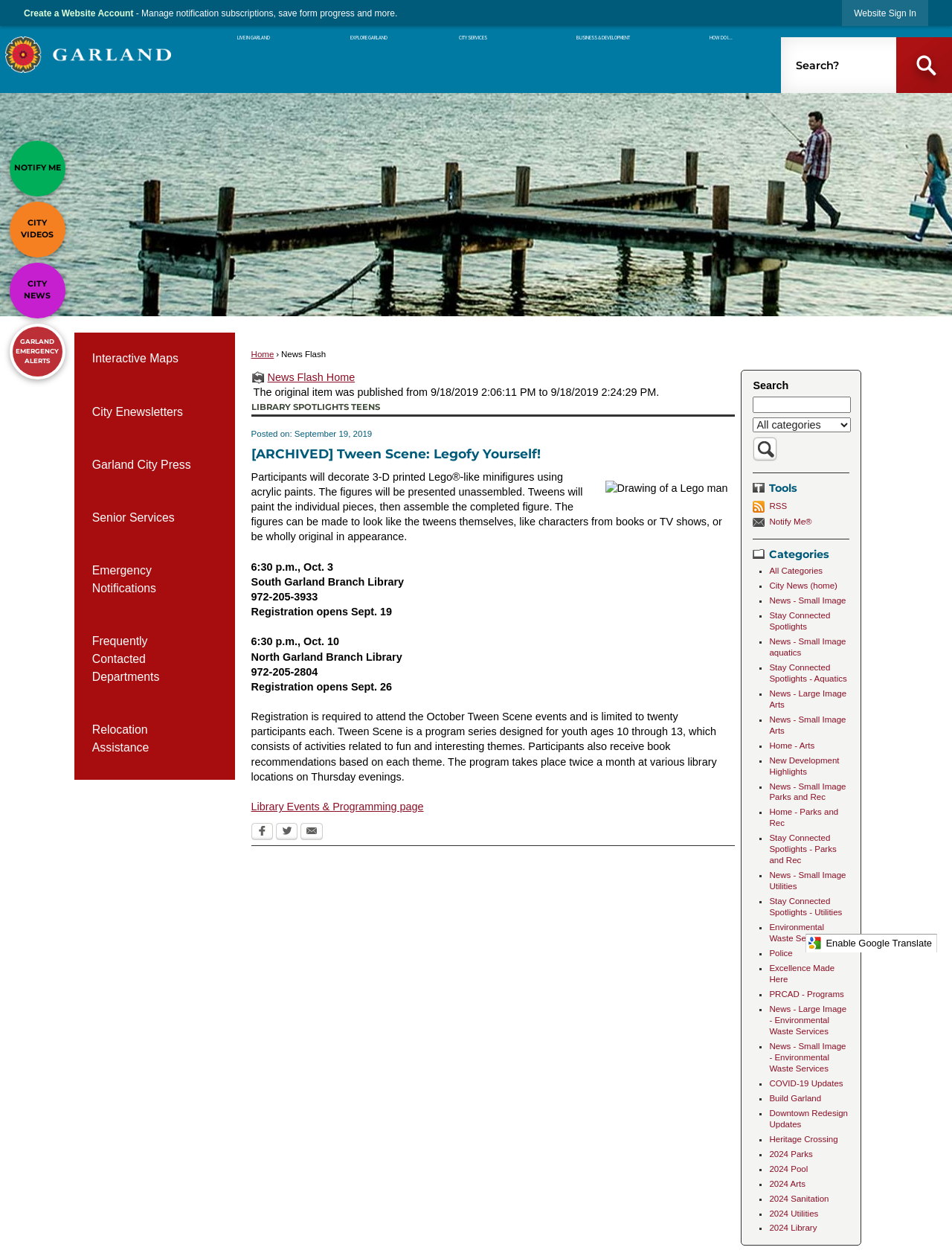What is the purpose of the 'Search' button?
Please provide a detailed answer to the question.

I found a search box with a button labeled 'Search' next to it, which suggests that the button is used to initiate a search on the website.